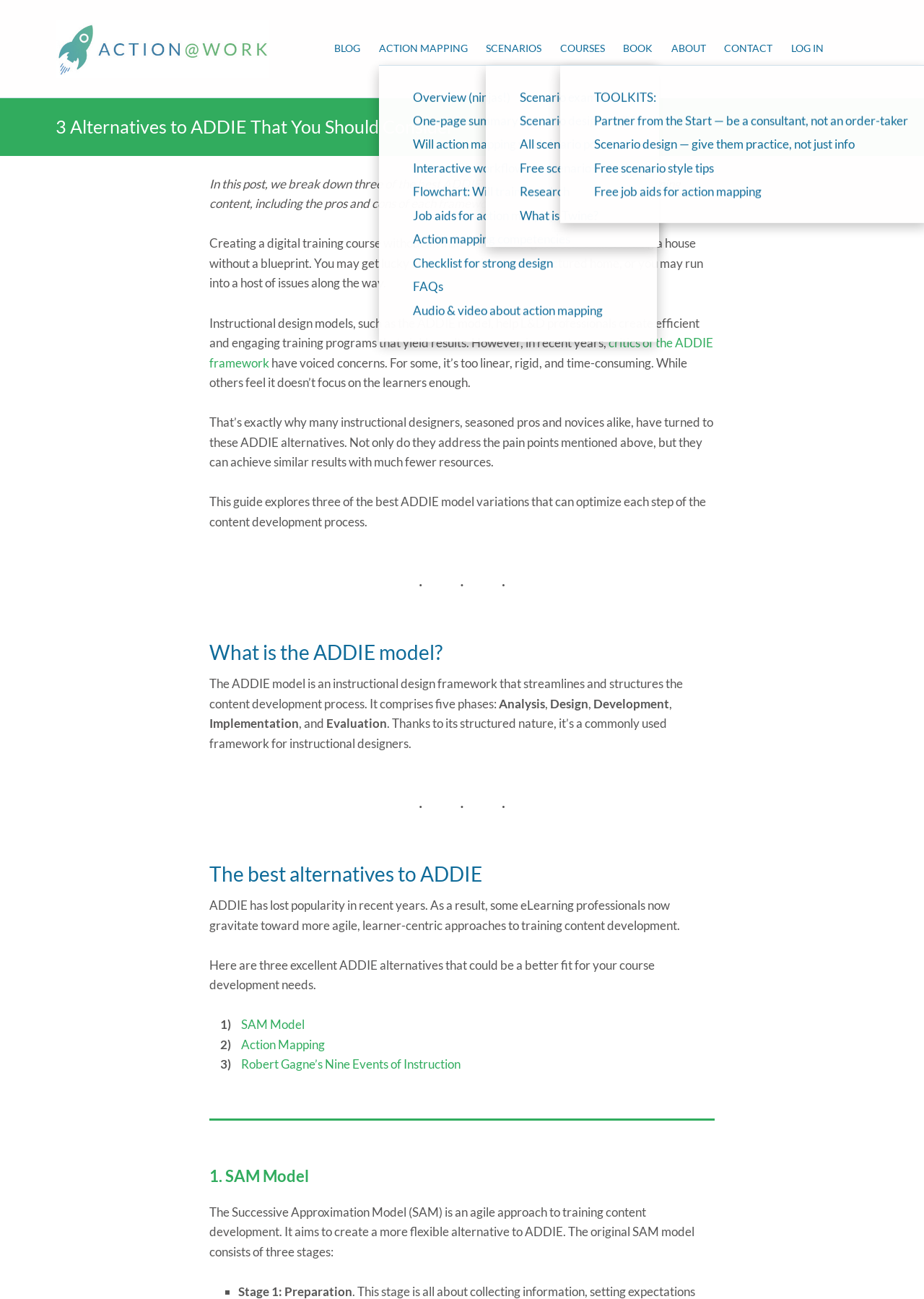Can you find the bounding box coordinates for the UI element given this description: "critics of the ADDIE framework"? Provide the coordinates as four float numbers between 0 and 1: [left, top, right, bottom].

[0.227, 0.258, 0.772, 0.285]